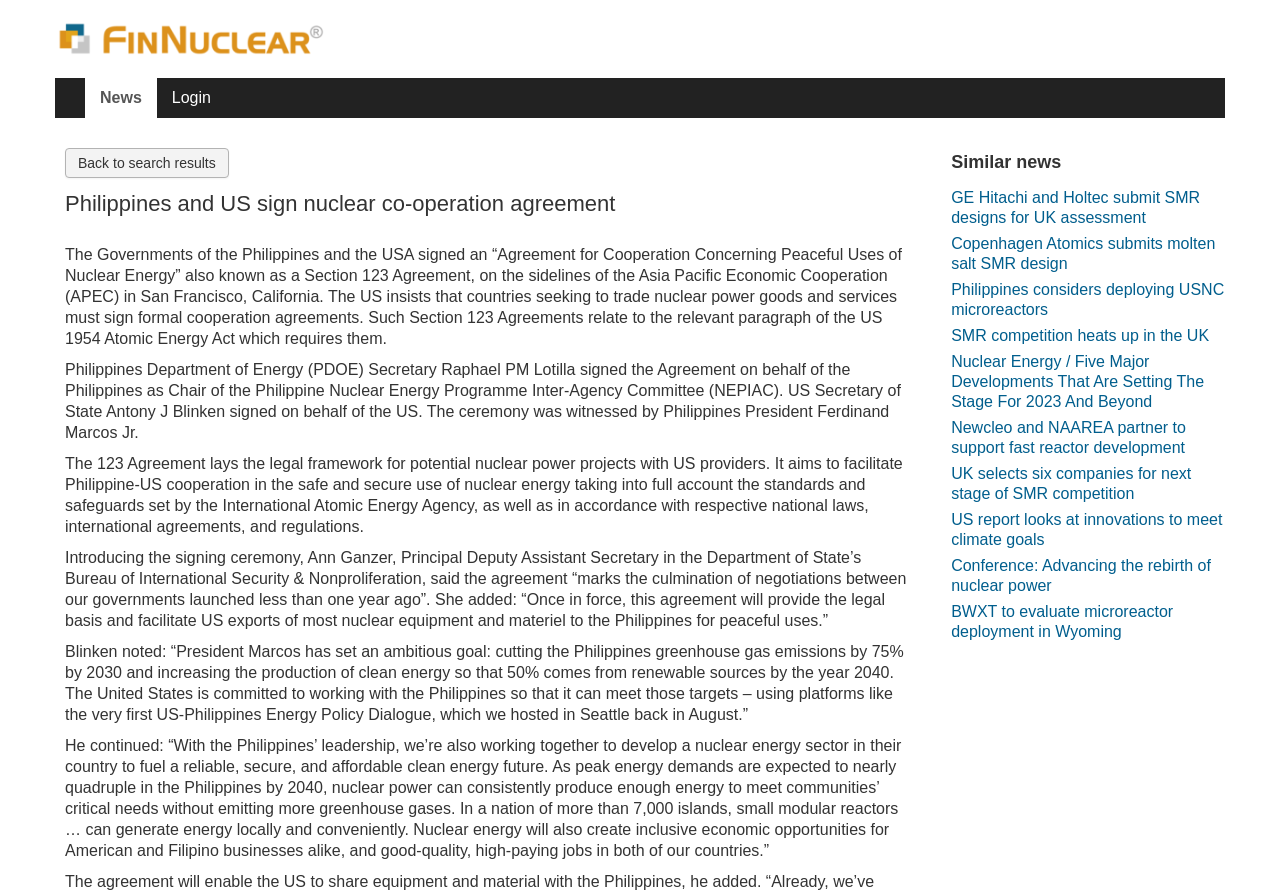Give a concise answer using only one word or phrase for this question:
What is the purpose of the 123 Agreement?

Facilitate Philippine-US cooperation